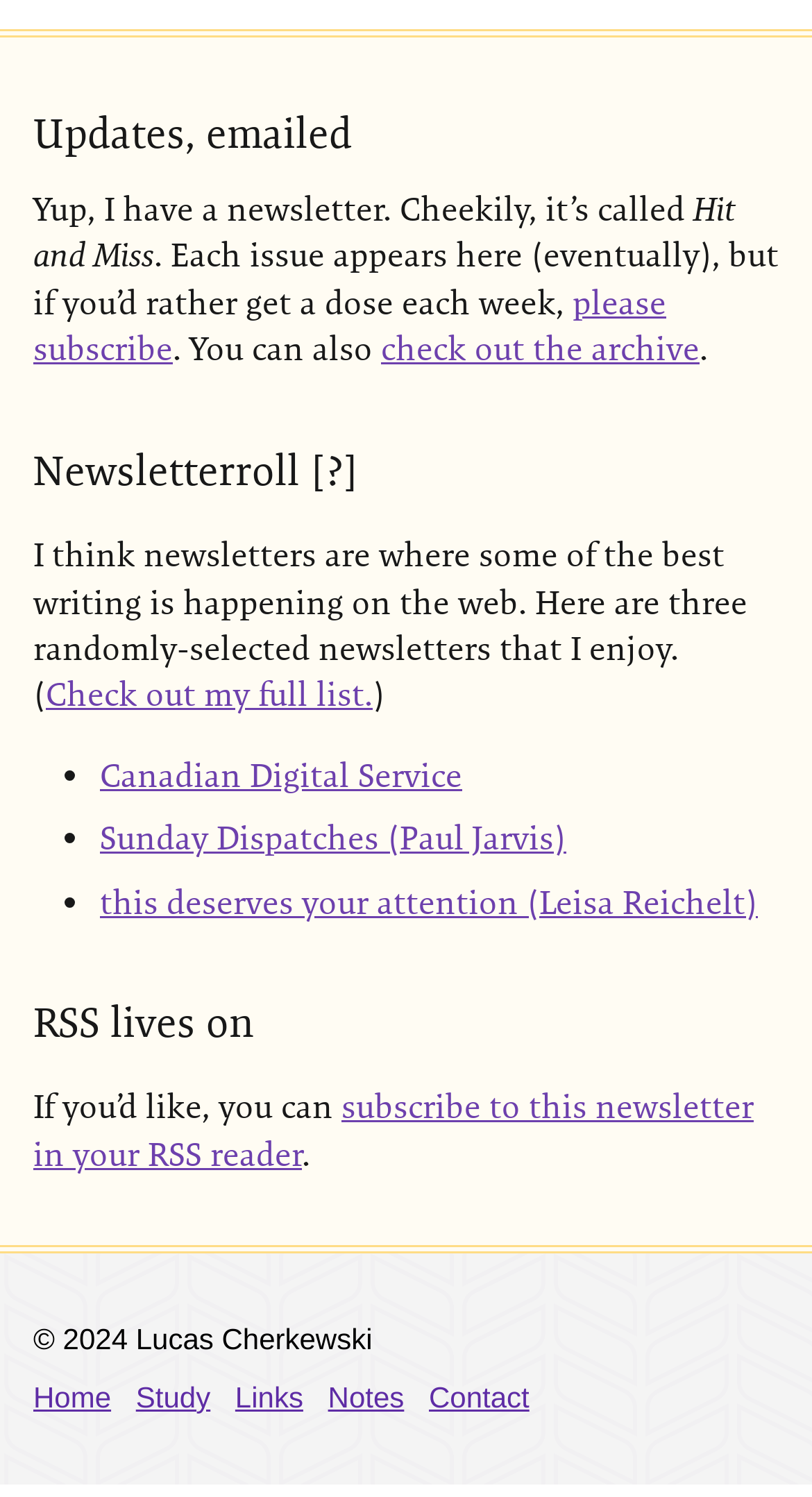Identify the bounding box coordinates of the clickable region required to complete the instruction: "subscribe to this newsletter in your RSS reader". The coordinates should be given as four float numbers within the range of 0 and 1, i.e., [left, top, right, bottom].

[0.041, 0.727, 0.928, 0.784]